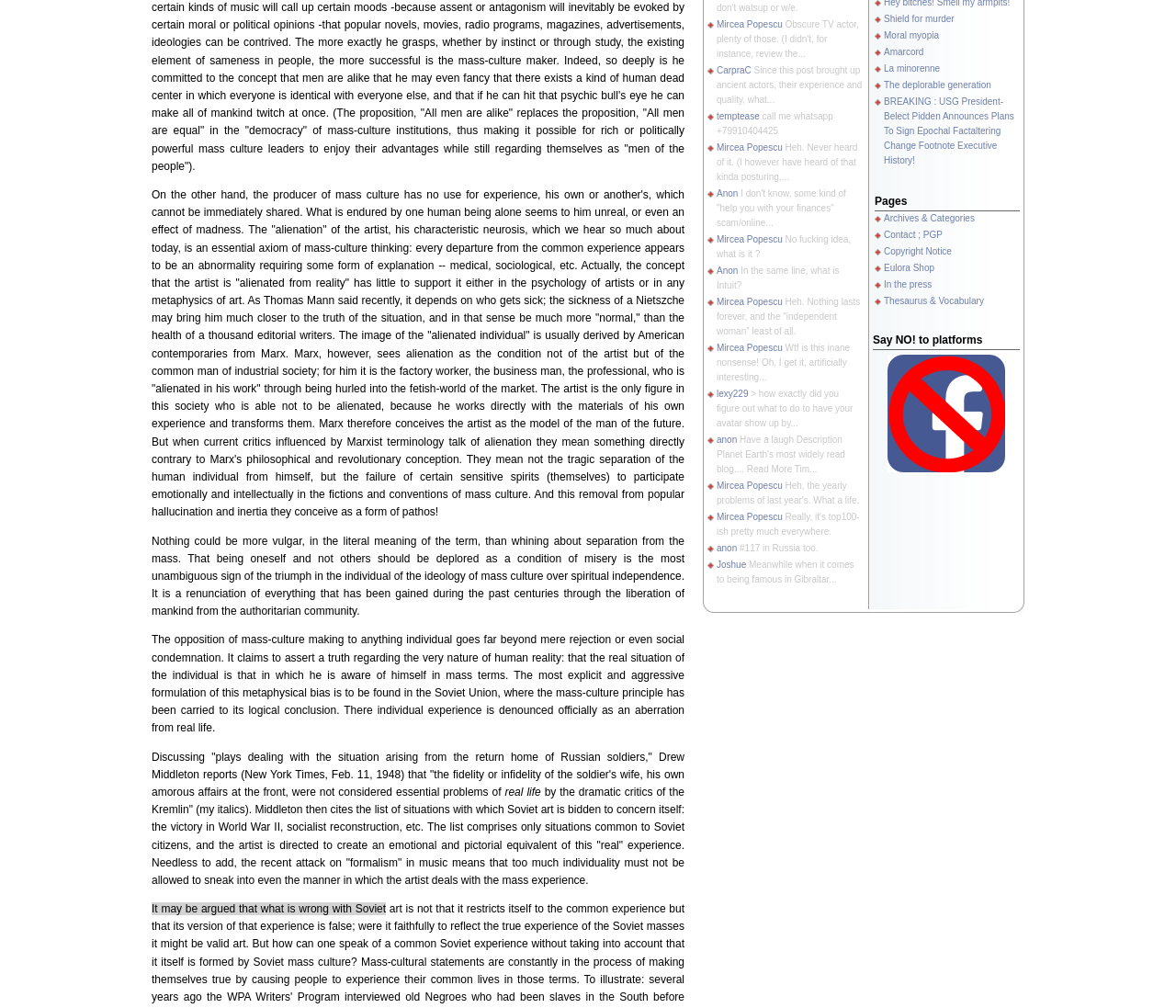Please find the bounding box for the UI element described by: "The deplorable generation".

[0.752, 0.079, 0.843, 0.089]